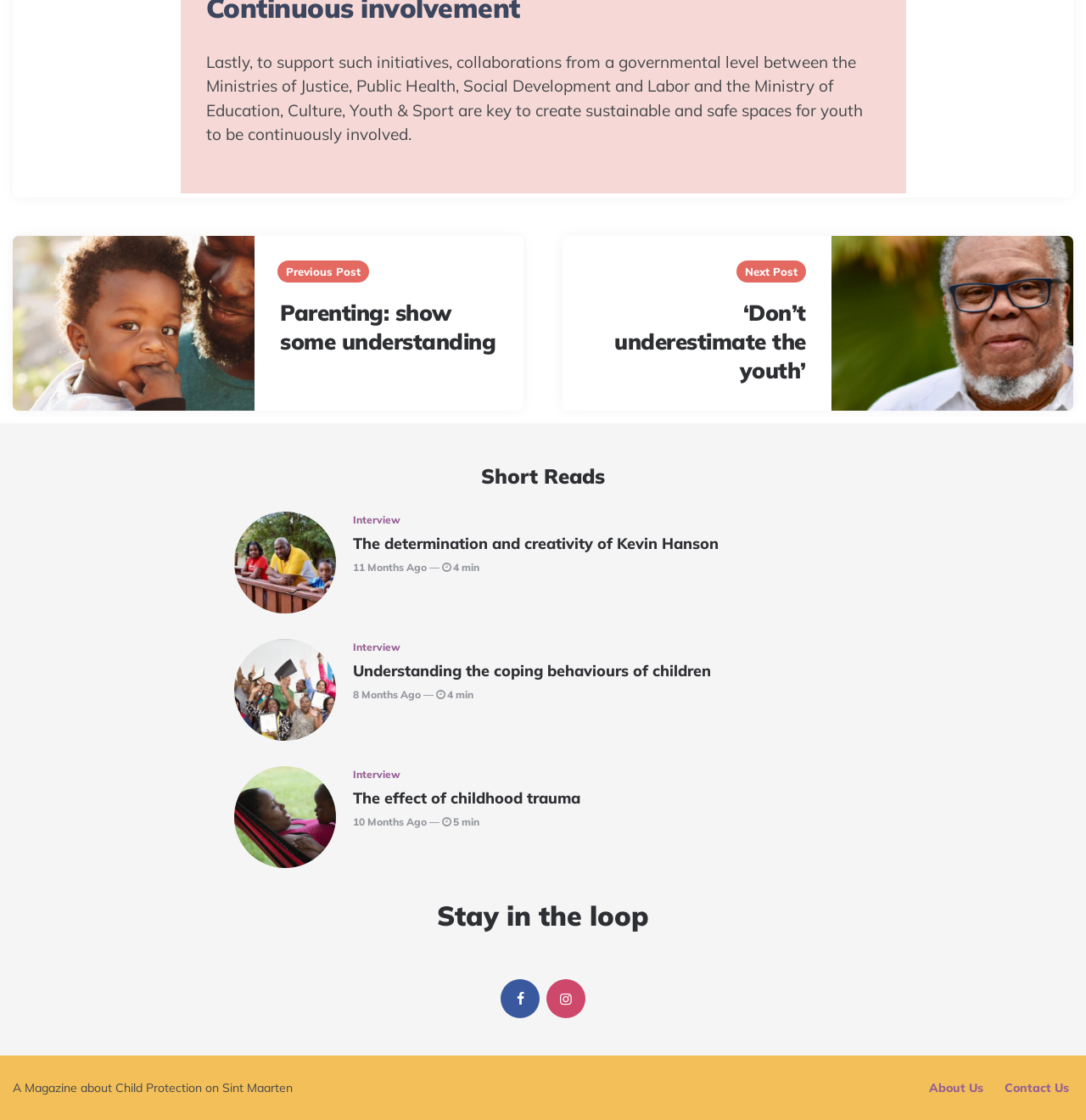Could you locate the bounding box coordinates for the section that should be clicked to accomplish this task: "View 'Interview'".

[0.325, 0.458, 0.369, 0.471]